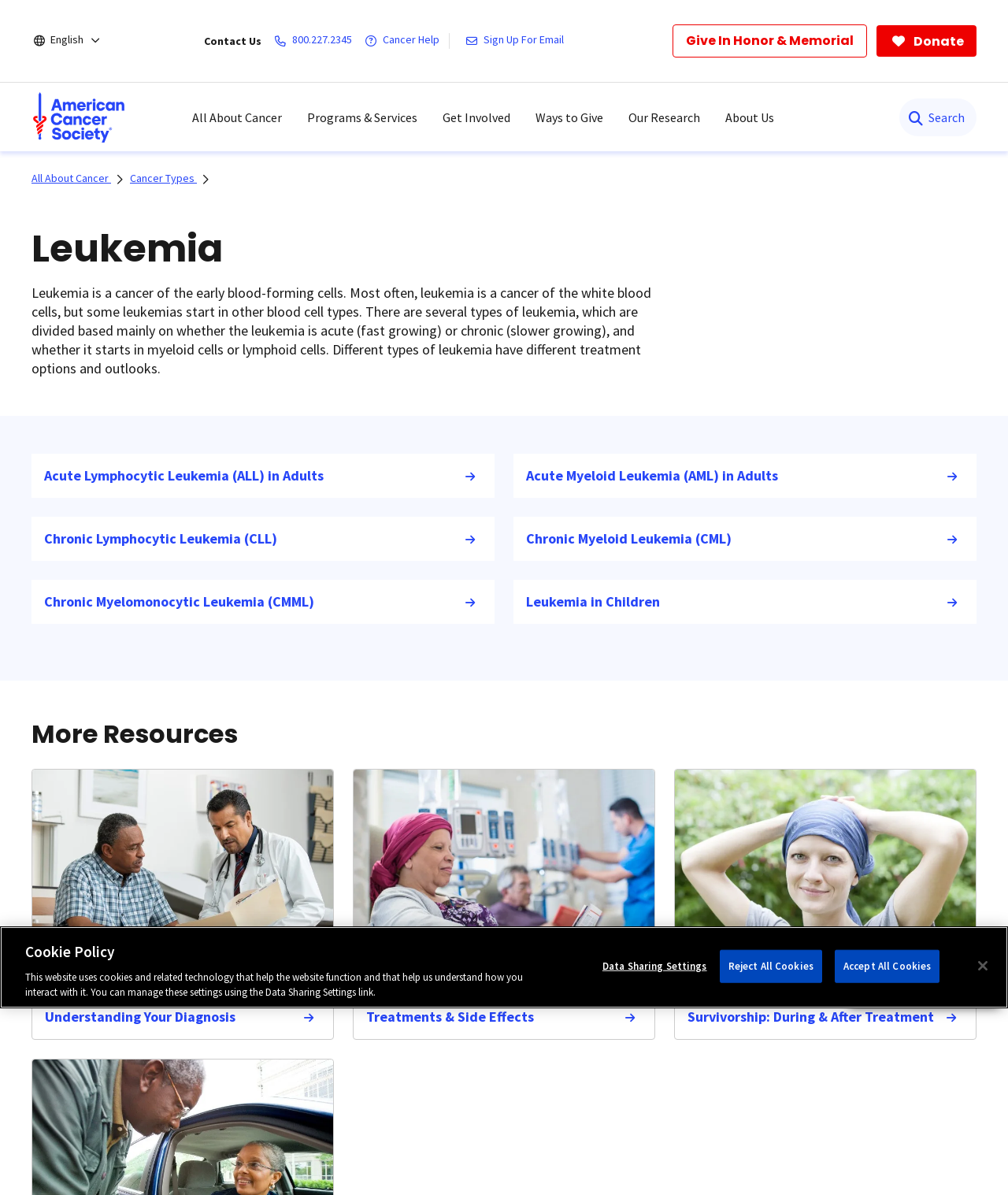Identify the bounding box coordinates for the element that needs to be clicked to fulfill this instruction: "Click the 'Contact Us' link". Provide the coordinates in the format of four float numbers between 0 and 1: [left, top, right, bottom].

[0.202, 0.028, 0.259, 0.04]